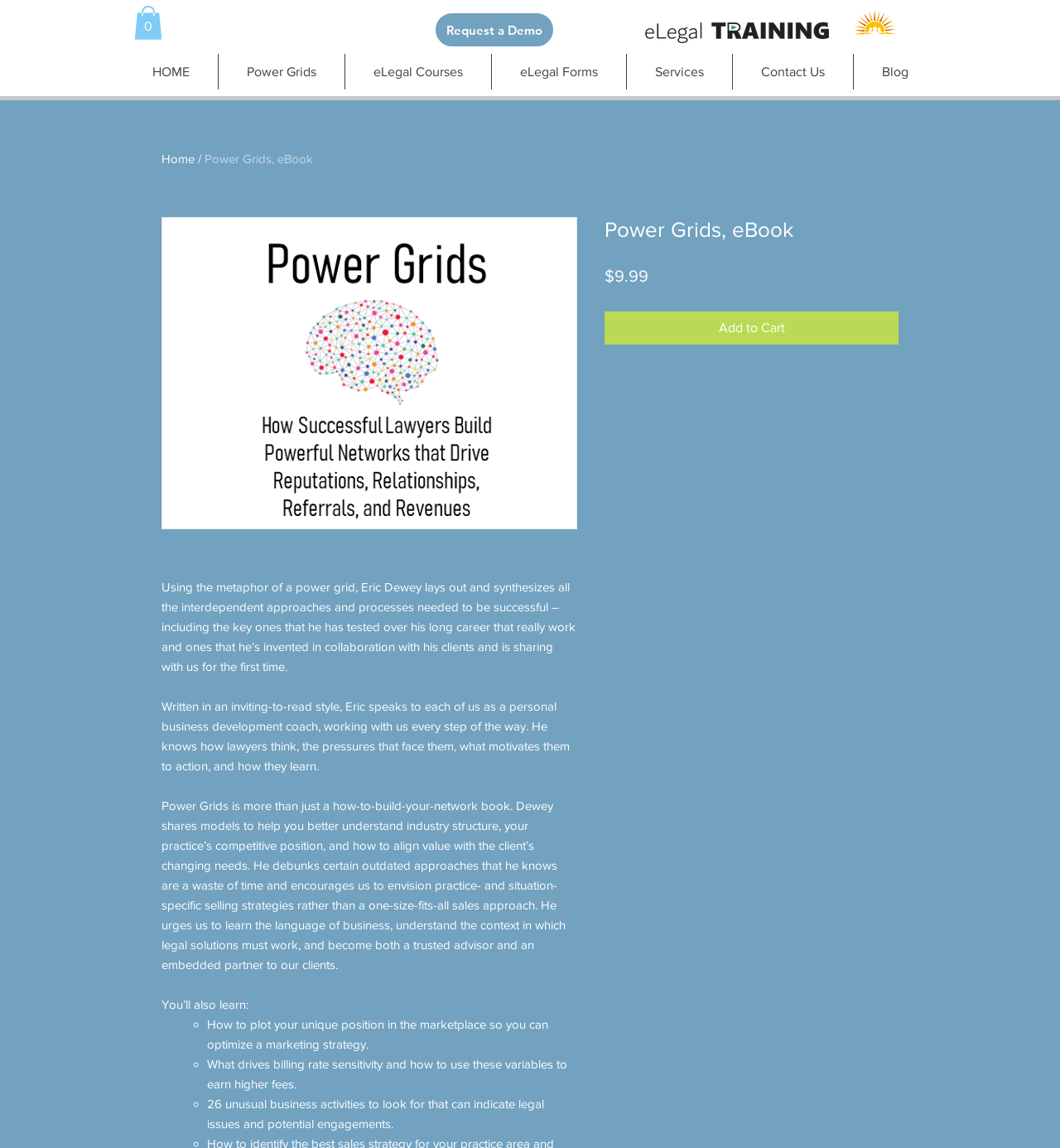Please answer the following question using a single word or phrase: 
What is the price of the eBook?

$9.99